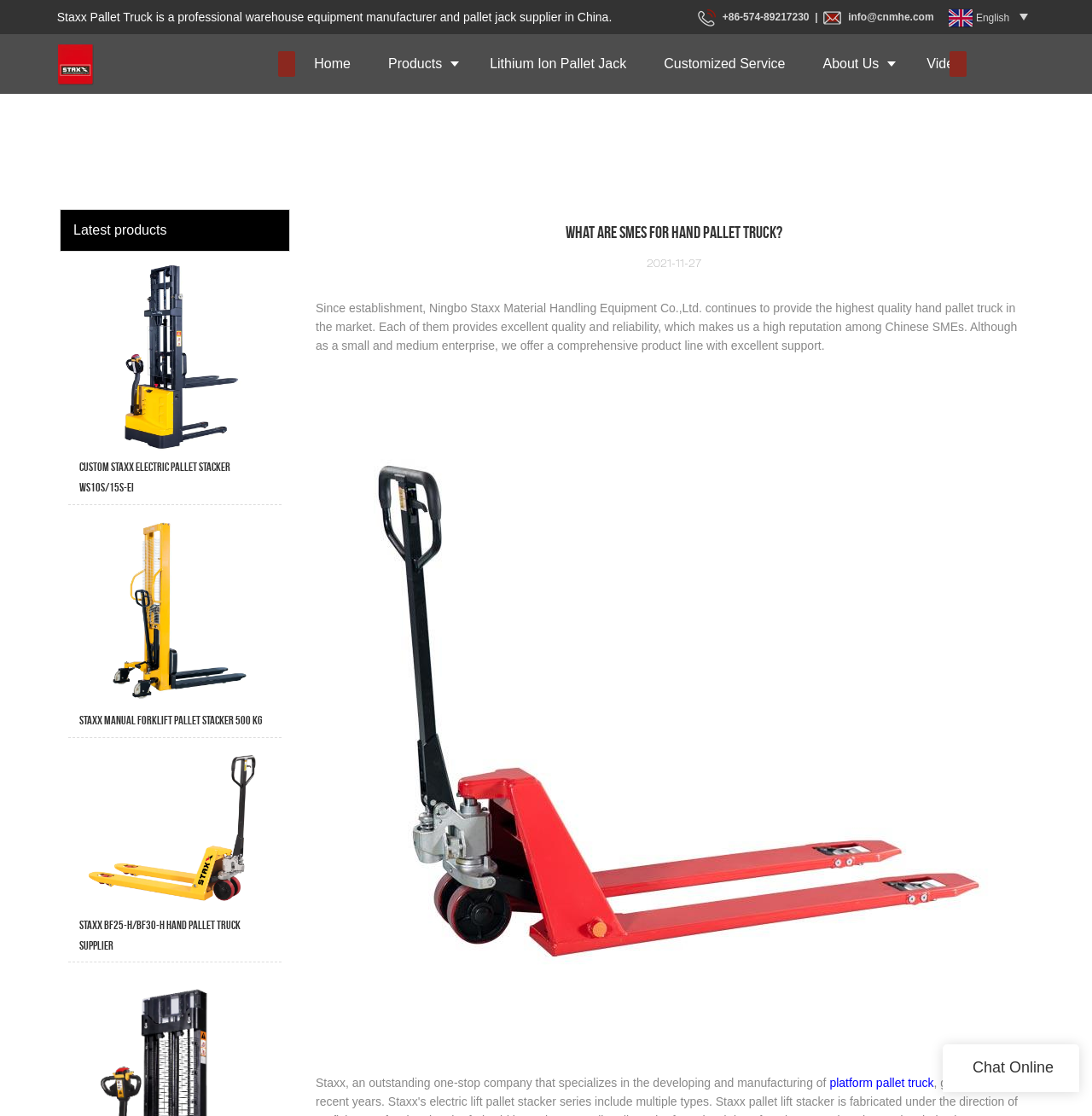Show the bounding box coordinates of the element that should be clicked to complete the task: "Chat online with the company".

[0.891, 0.949, 0.965, 0.964]